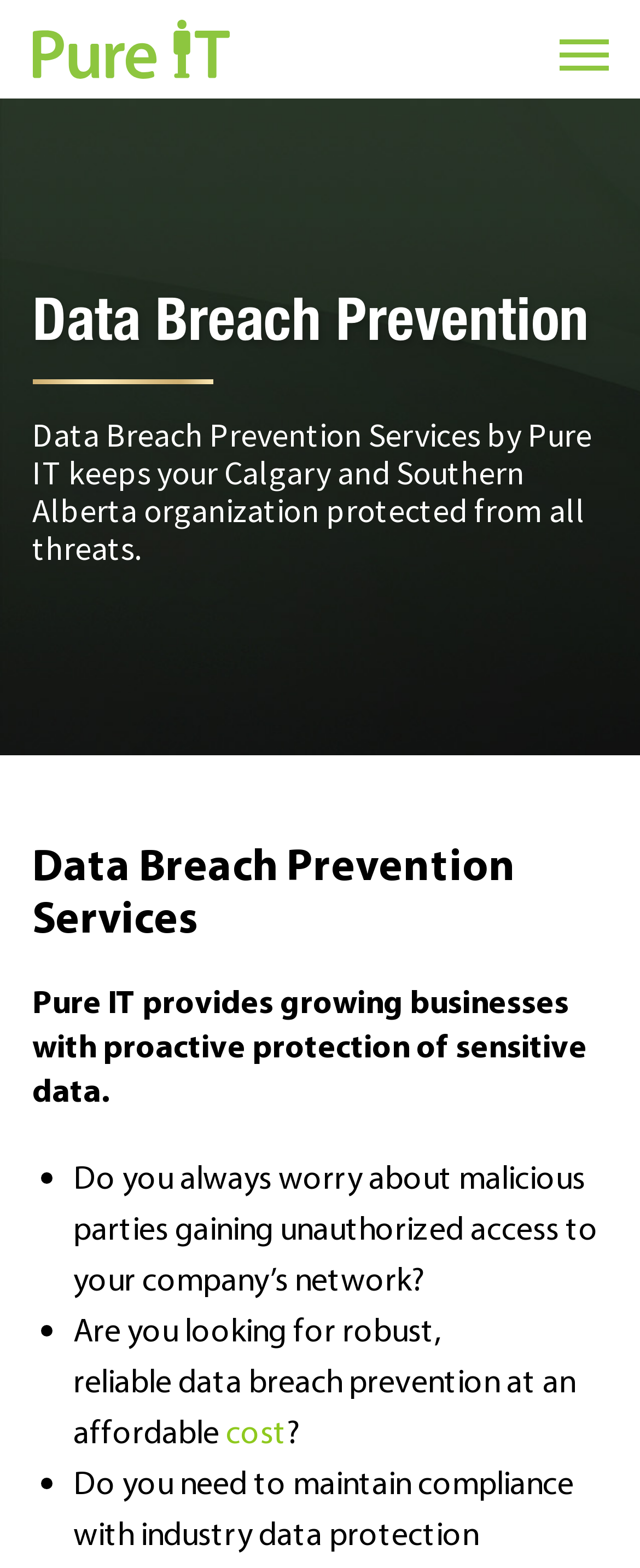Please find the bounding box for the following UI element description. Provide the coordinates in (top-left x, top-left y, bottom-right x, bottom-right y) format, with values between 0 and 1: IT Services

[0.56, 0.171, 0.818, 0.182]